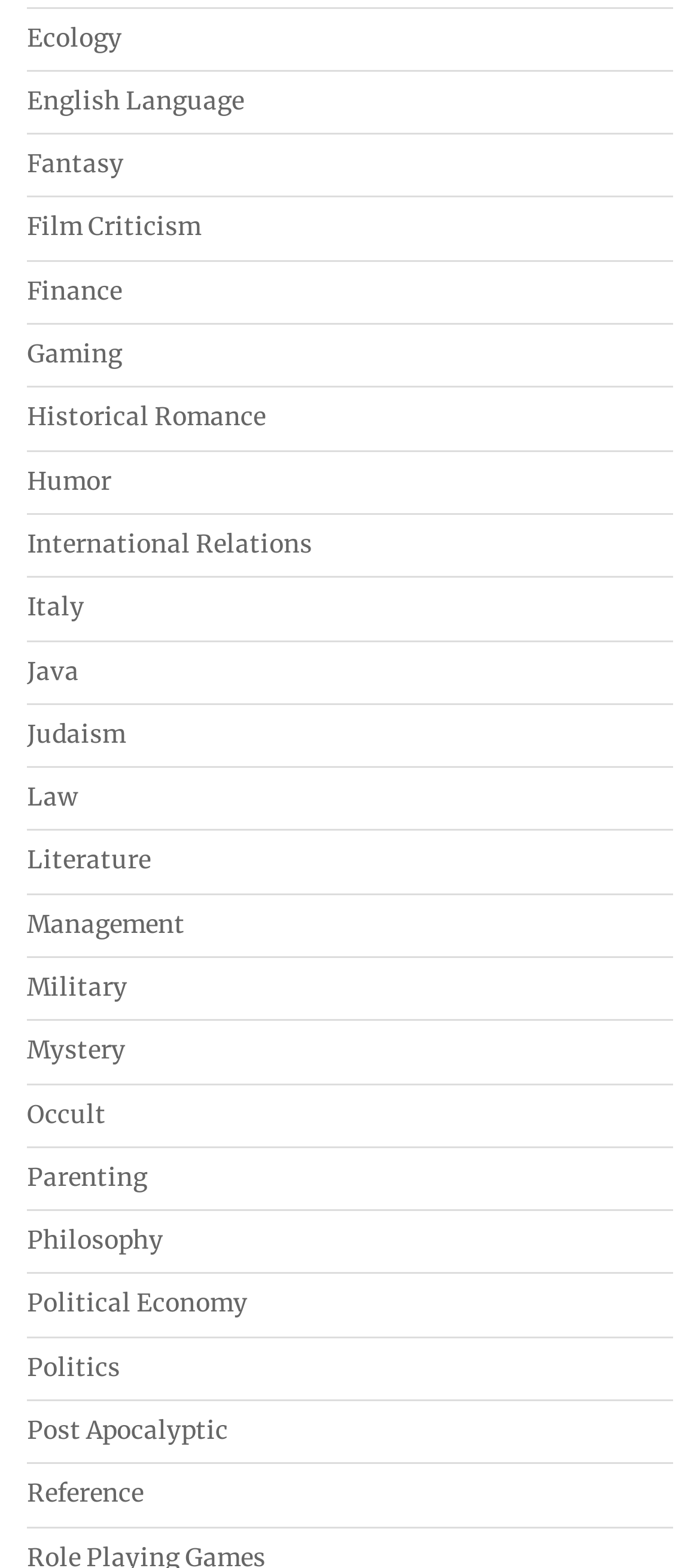What is the category located at the bottom of the webpage? Observe the screenshot and provide a one-word or short phrase answer.

Reference